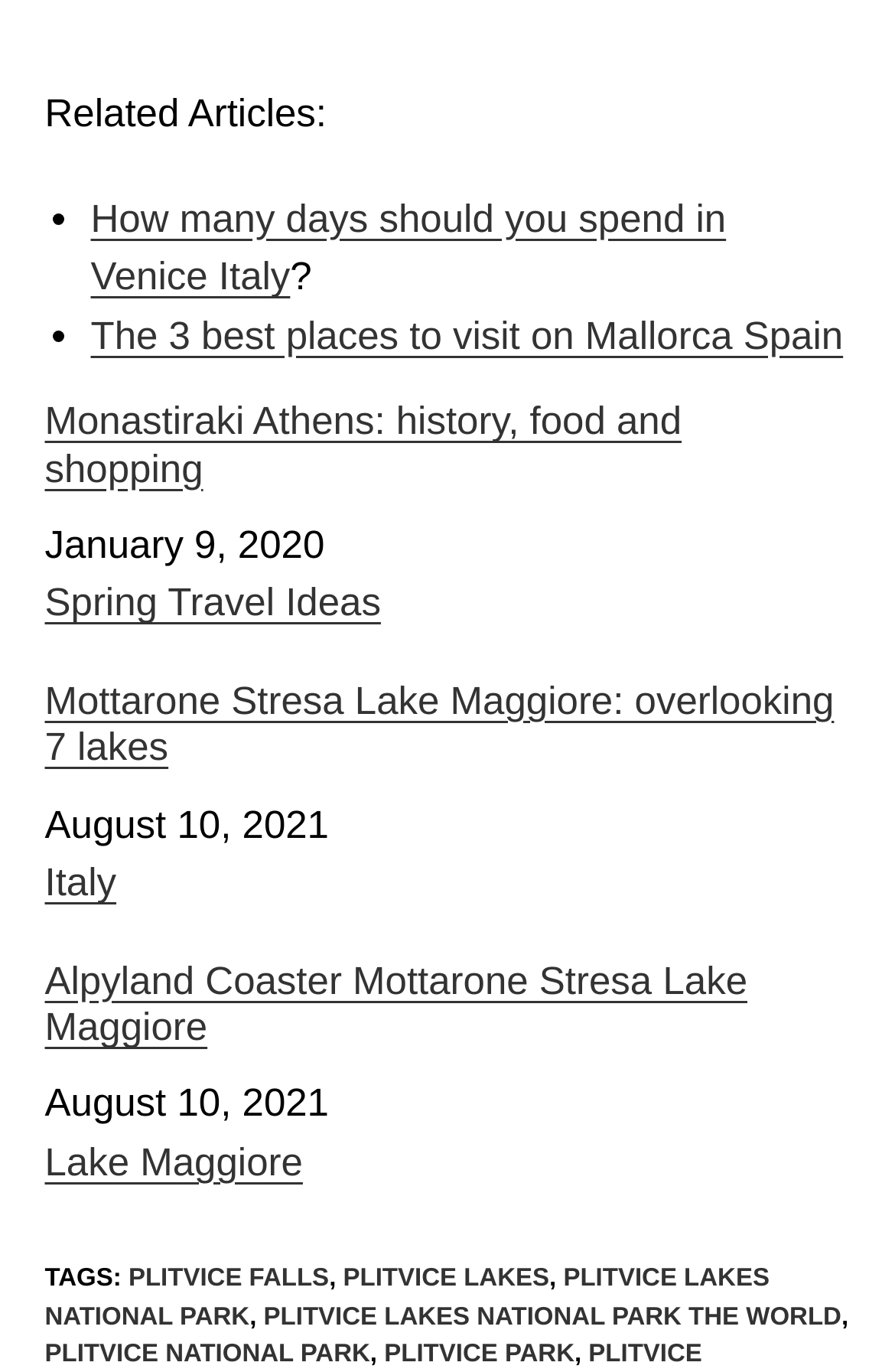Please indicate the bounding box coordinates of the element's region to be clicked to achieve the instruction: "Read about 'Spring Travel Ideas'". Provide the coordinates as four float numbers between 0 and 1, i.e., [left, top, right, bottom].

[0.05, 0.424, 0.426, 0.456]